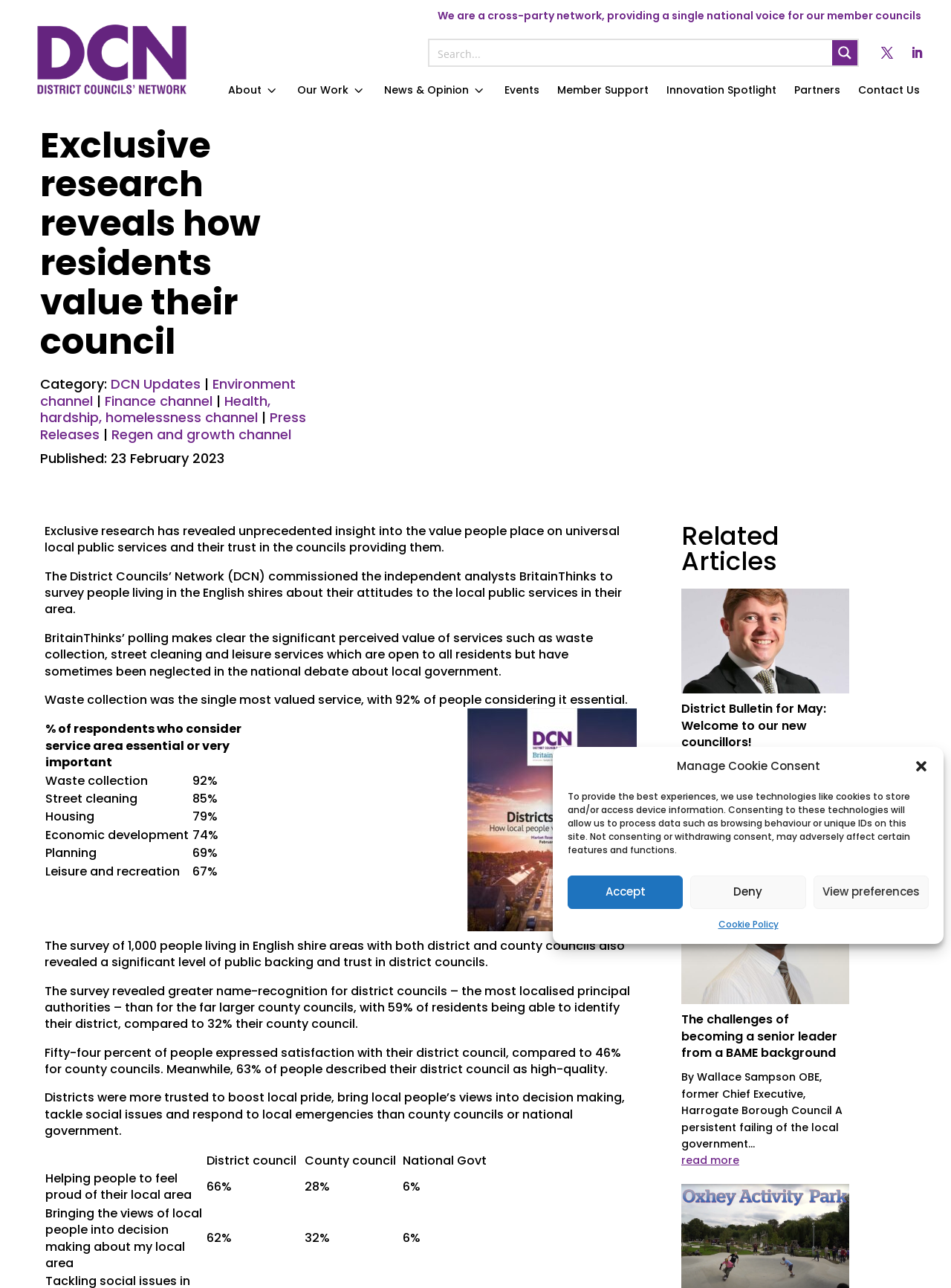Determine the bounding box coordinates of the target area to click to execute the following instruction: "Click on About."

[0.23, 0.053, 0.303, 0.087]